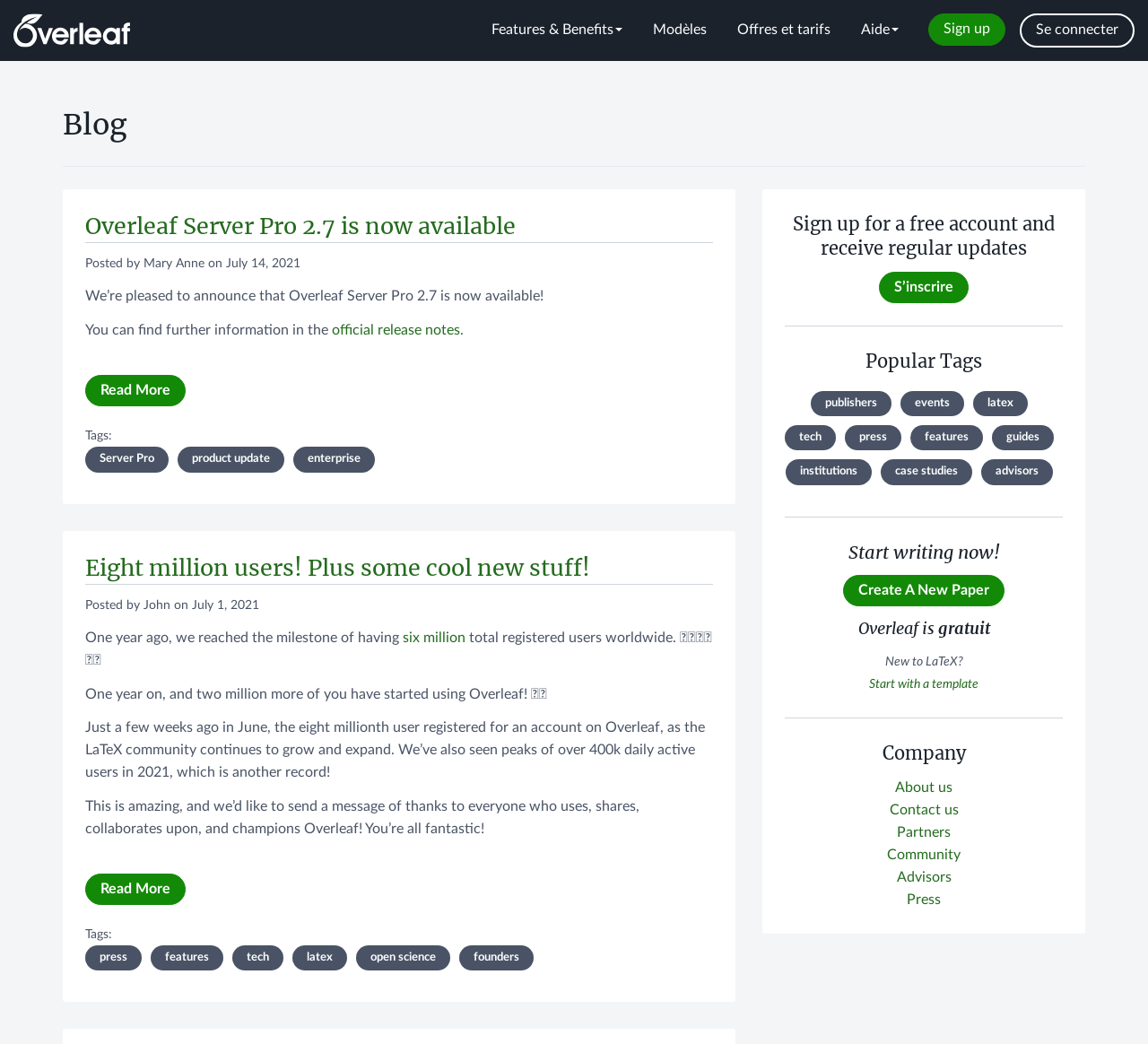Please answer the following question using a single word or phrase: 
How many links are there in the top navigation bar?

5